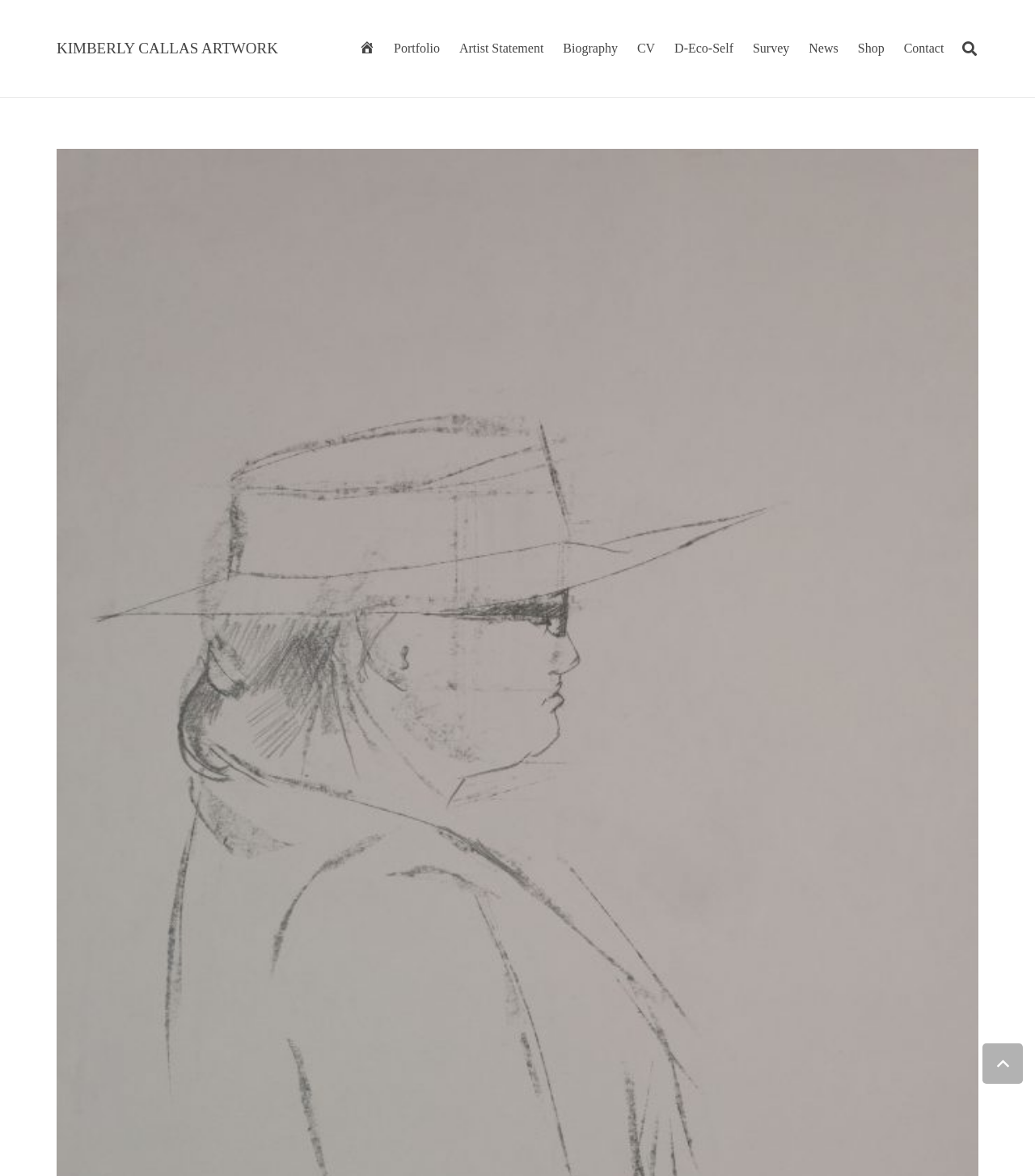Find the bounding box coordinates of the area to click in order to follow the instruction: "Open the 'CHATGPT' link".

None